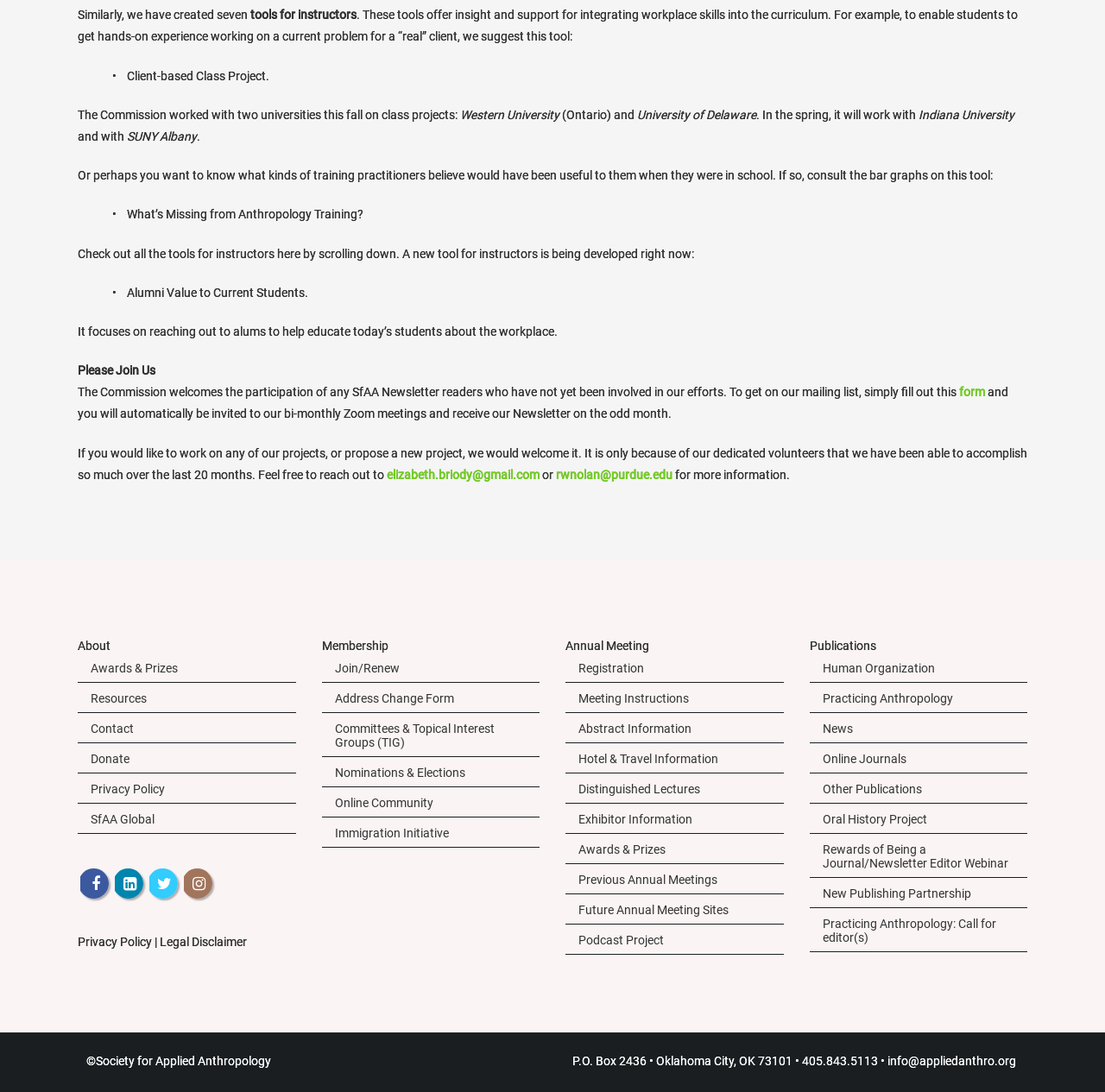Identify the bounding box coordinates of the area that should be clicked in order to complete the given instruction: "Click the 'Services We Provide' link". The bounding box coordinates should be four float numbers between 0 and 1, i.e., [left, top, right, bottom].

None